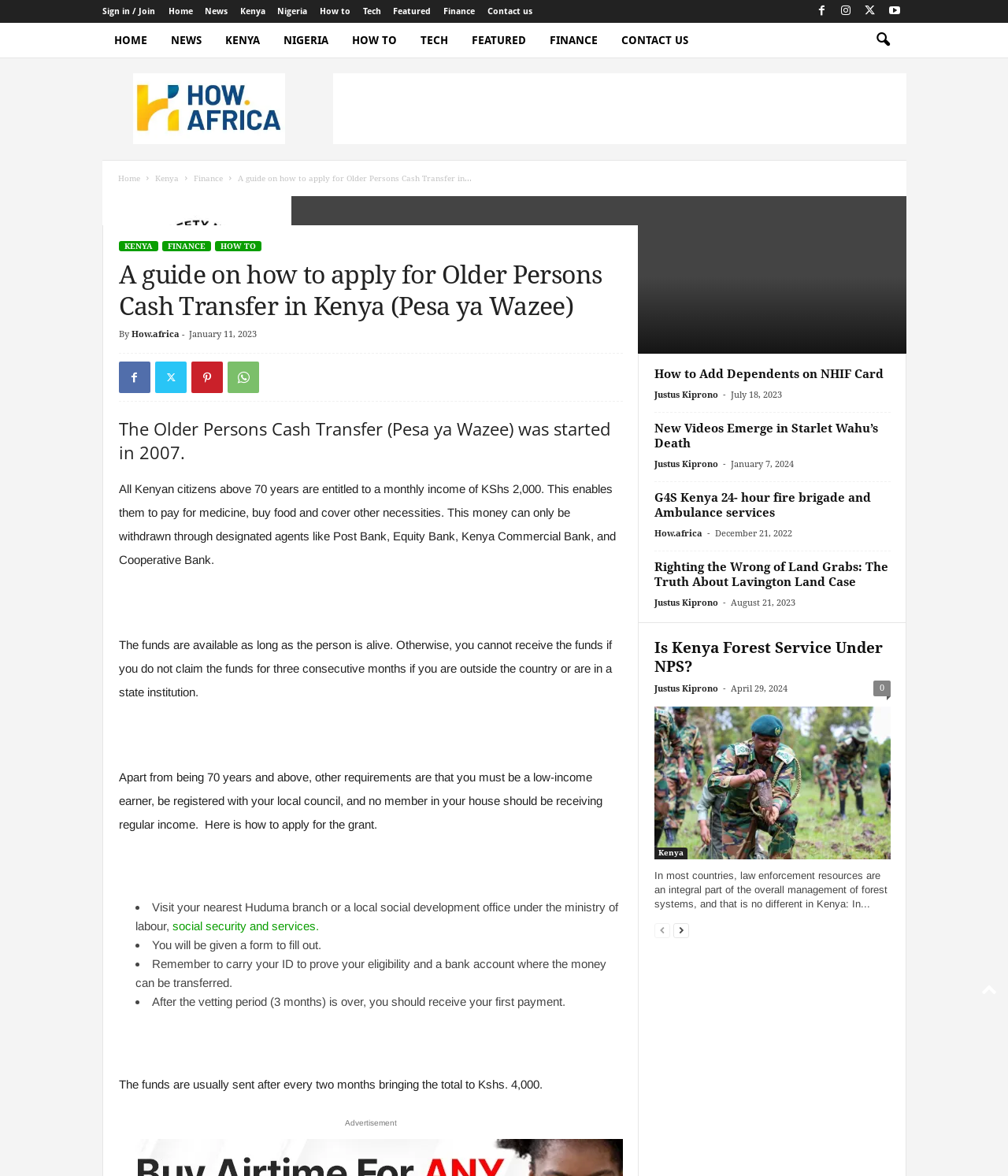Please identify the bounding box coordinates of the region to click in order to complete the given instruction: "Click on 'Sign in / Join'". The coordinates should be four float numbers between 0 and 1, i.e., [left, top, right, bottom].

[0.101, 0.005, 0.154, 0.014]